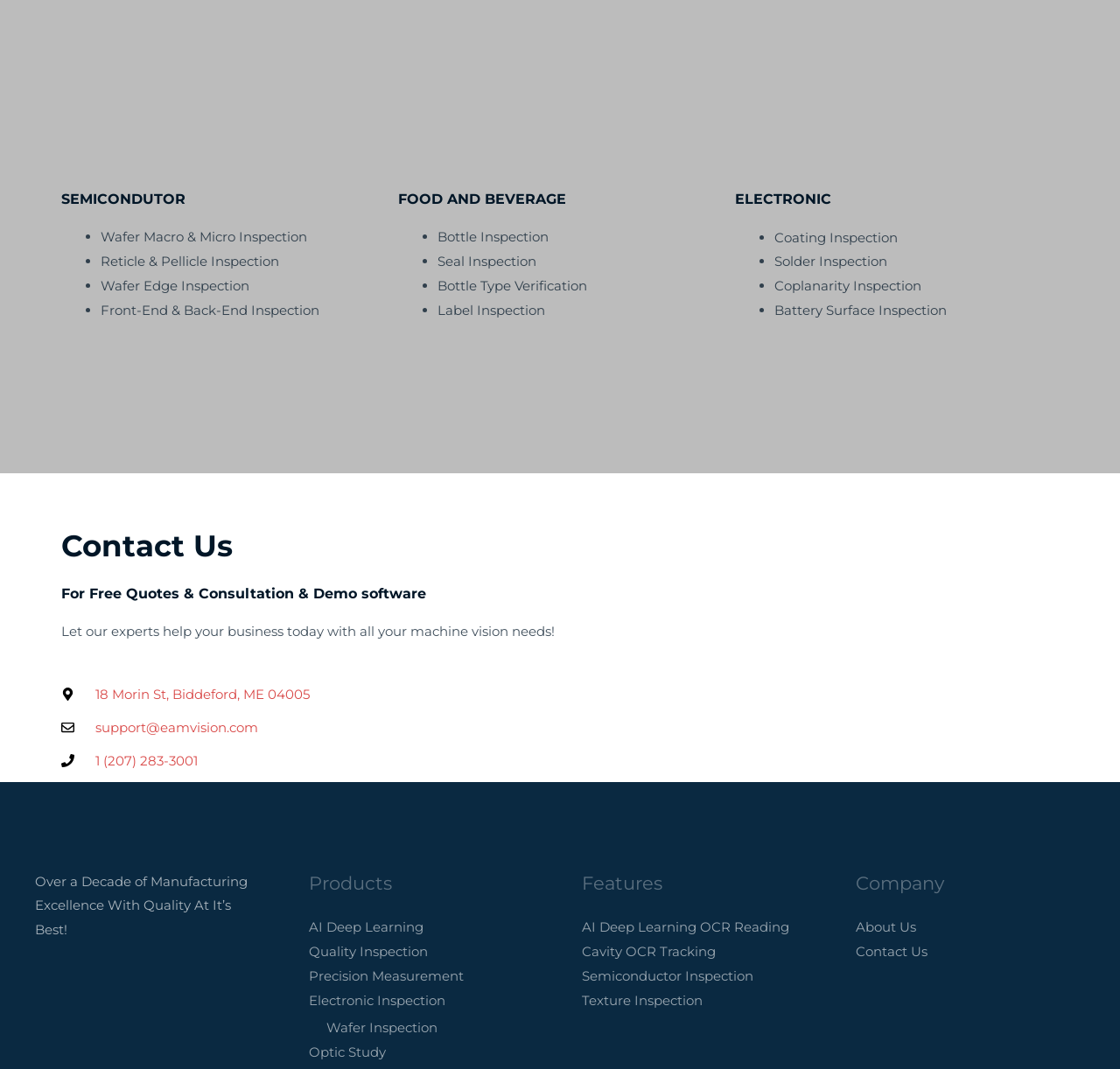What are the main industries served by this company?
Based on the image, answer the question in a detailed manner.

Based on the webpage, I can see three main headings: 'SEMICONDUTOR', 'FOOD AND BEVERAGE', and 'ELECTRONIC'. Each of these headings has a list of sub-items, which suggests that these are the main industries served by this company.